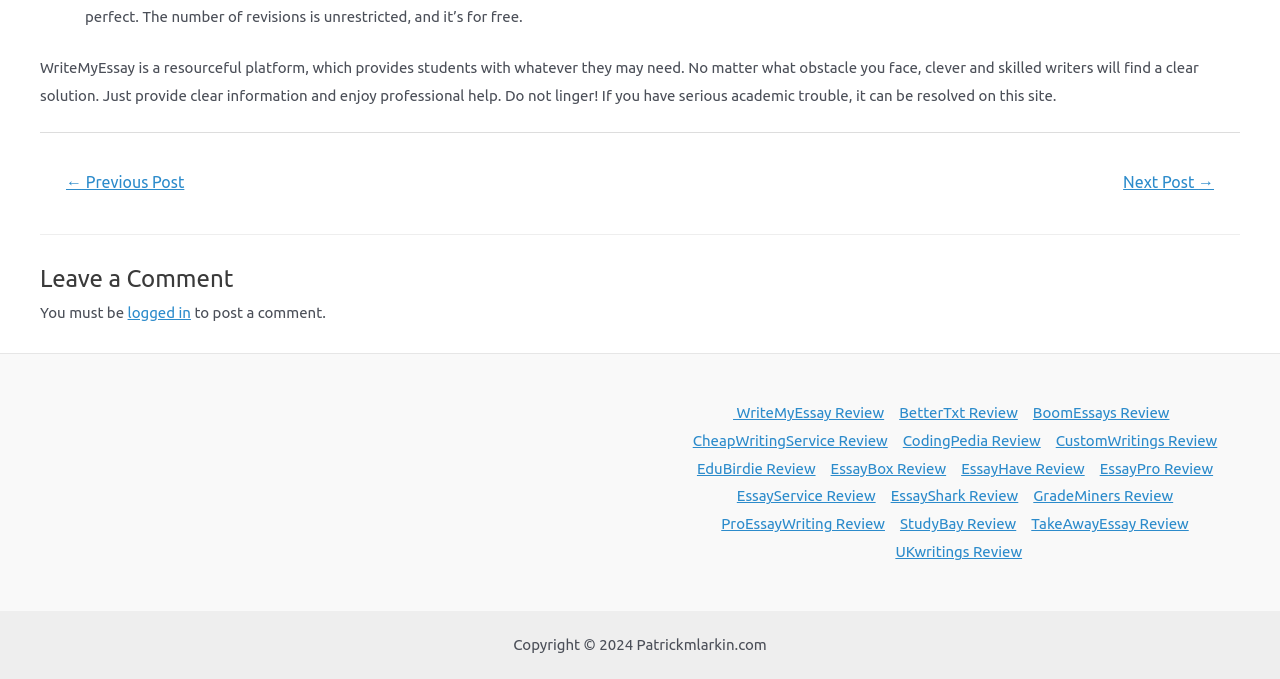Using the format (top-left x, top-left y, bottom-right x, bottom-right y), and given the element description, identify the bounding box coordinates within the screenshot: ← Previous Post

[0.033, 0.243, 0.163, 0.298]